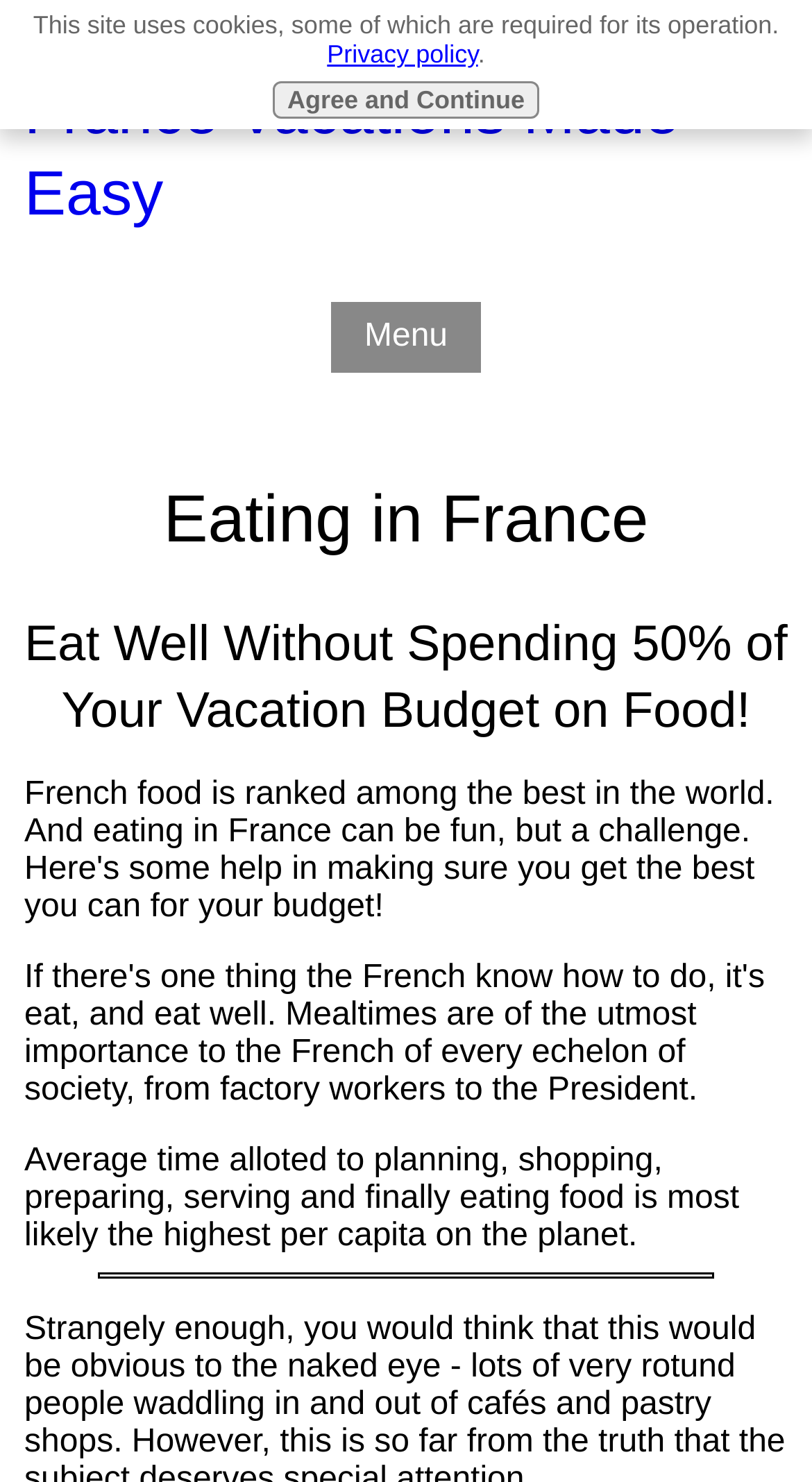Can you locate the main headline on this webpage and provide its text content?

Eating in France